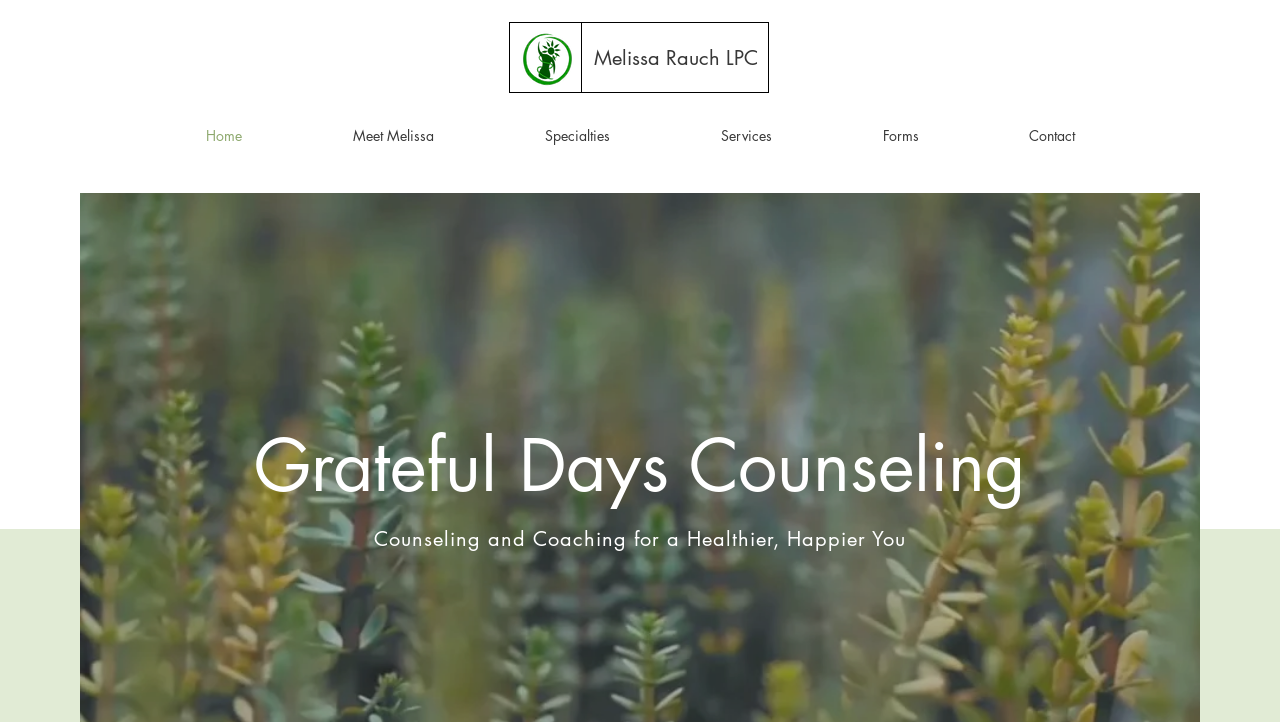Answer with a single word or phrase: 
What is the purpose of the 'Forms' link?

To access forms